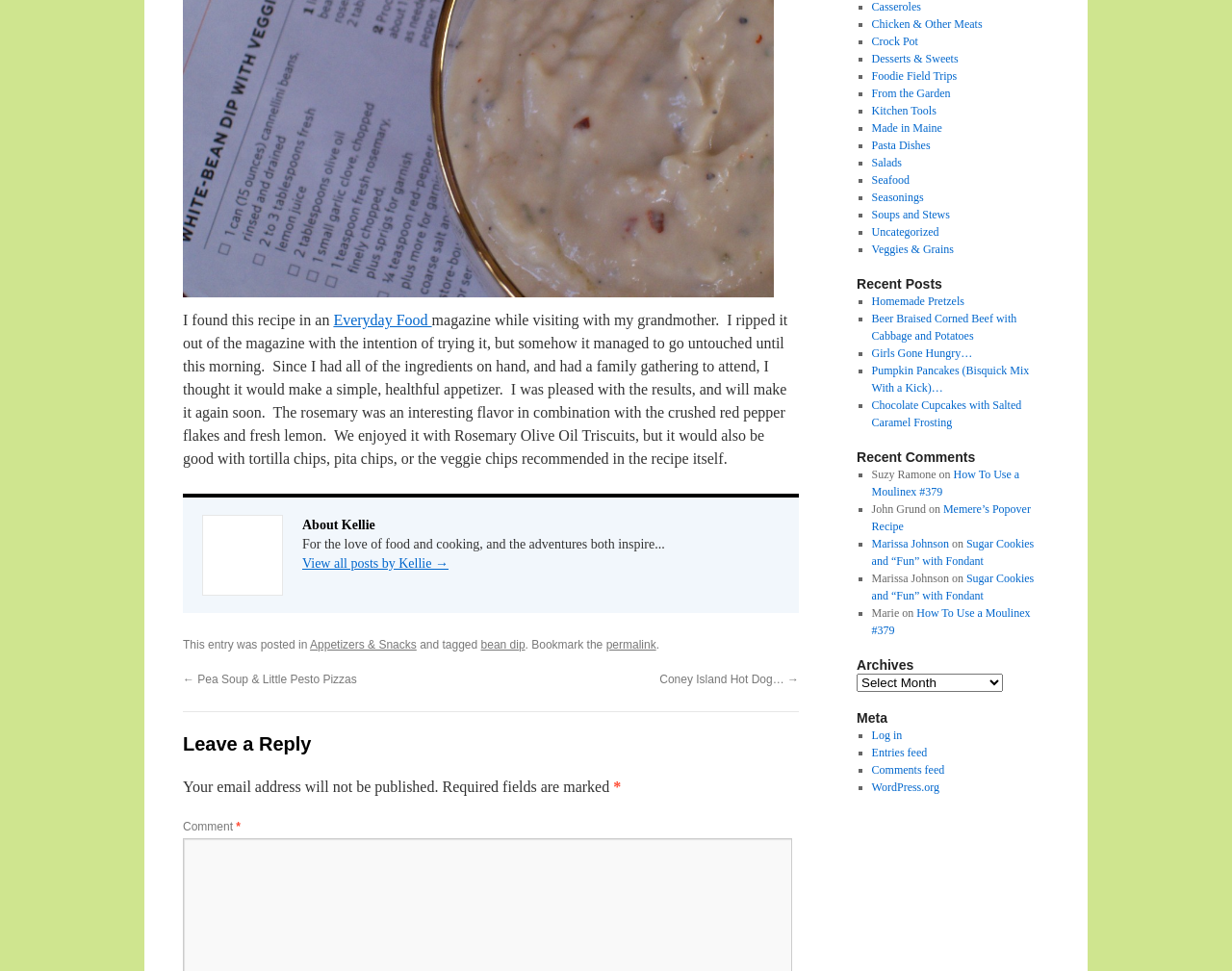Give the bounding box coordinates for the element described by: "Veggies & Grains".

[0.707, 0.25, 0.774, 0.264]